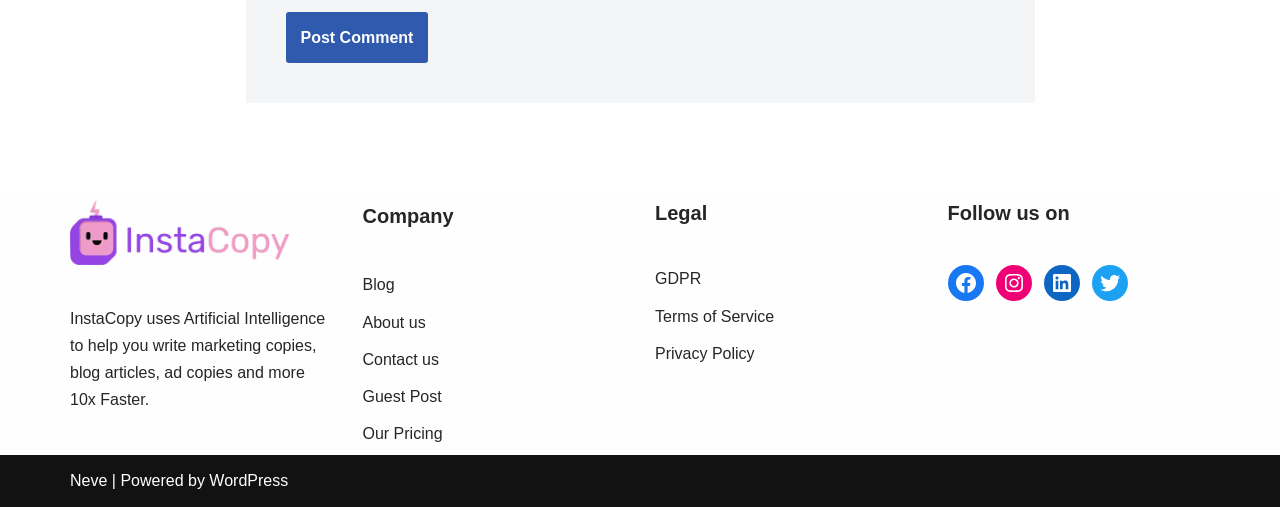Refer to the image and provide a thorough answer to this question:
What are the social media platforms to follow InstaCopy?

The links 'Facebook', 'Instagram', 'LinkedIn', and 'Twitter' are listed under the heading 'Follow us on', indicating that these are the social media platforms to follow InstaCopy.